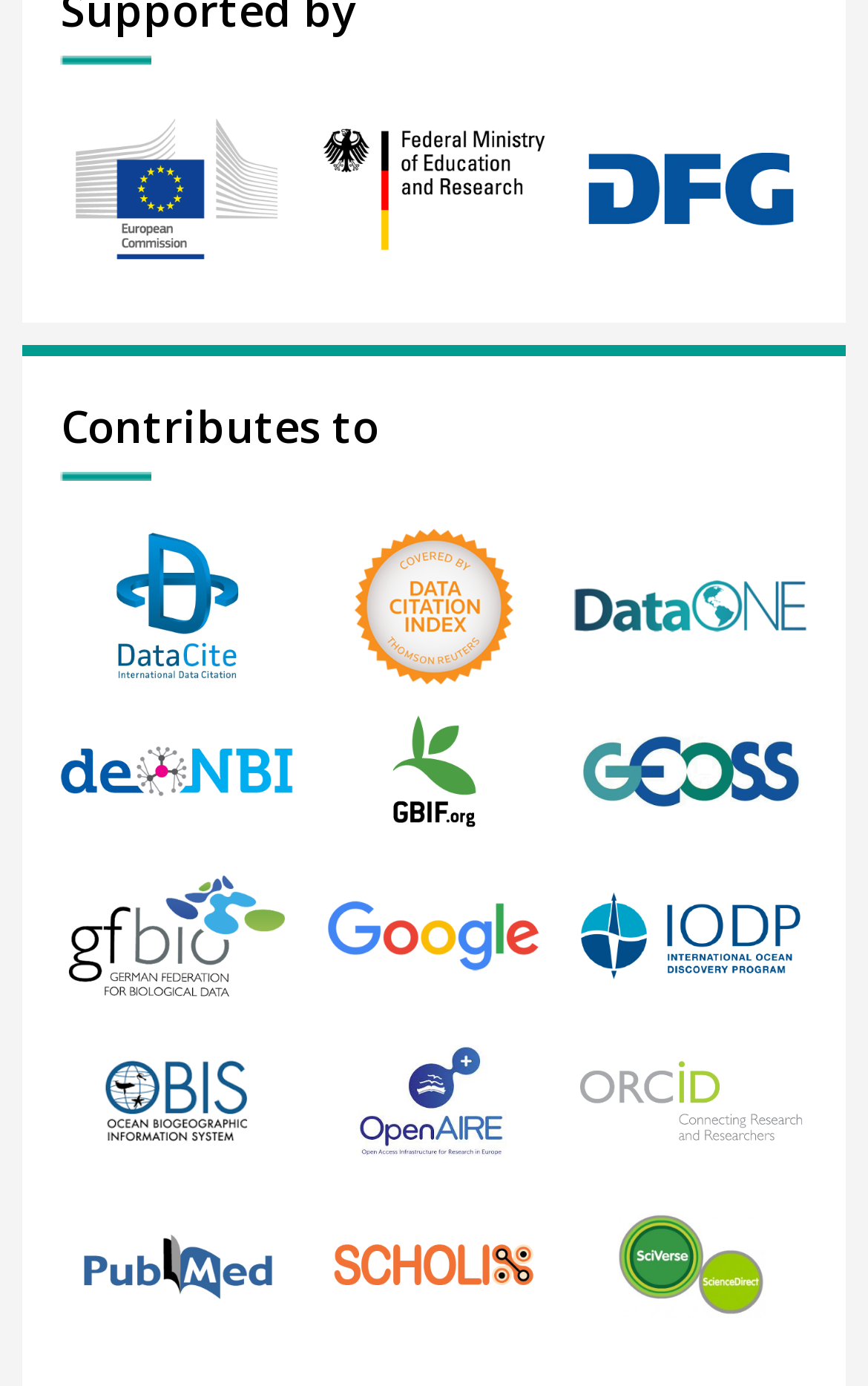Identify the bounding box coordinates of the area you need to click to perform the following instruction: "Search in PubMed".

[0.07, 0.854, 0.34, 0.972]